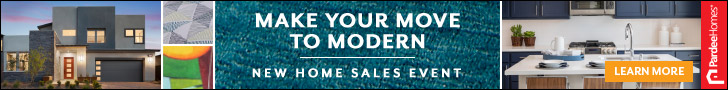Answer in one word or a short phrase: 
What design element adds a contemporary flair to the image?

Colorful abstract design